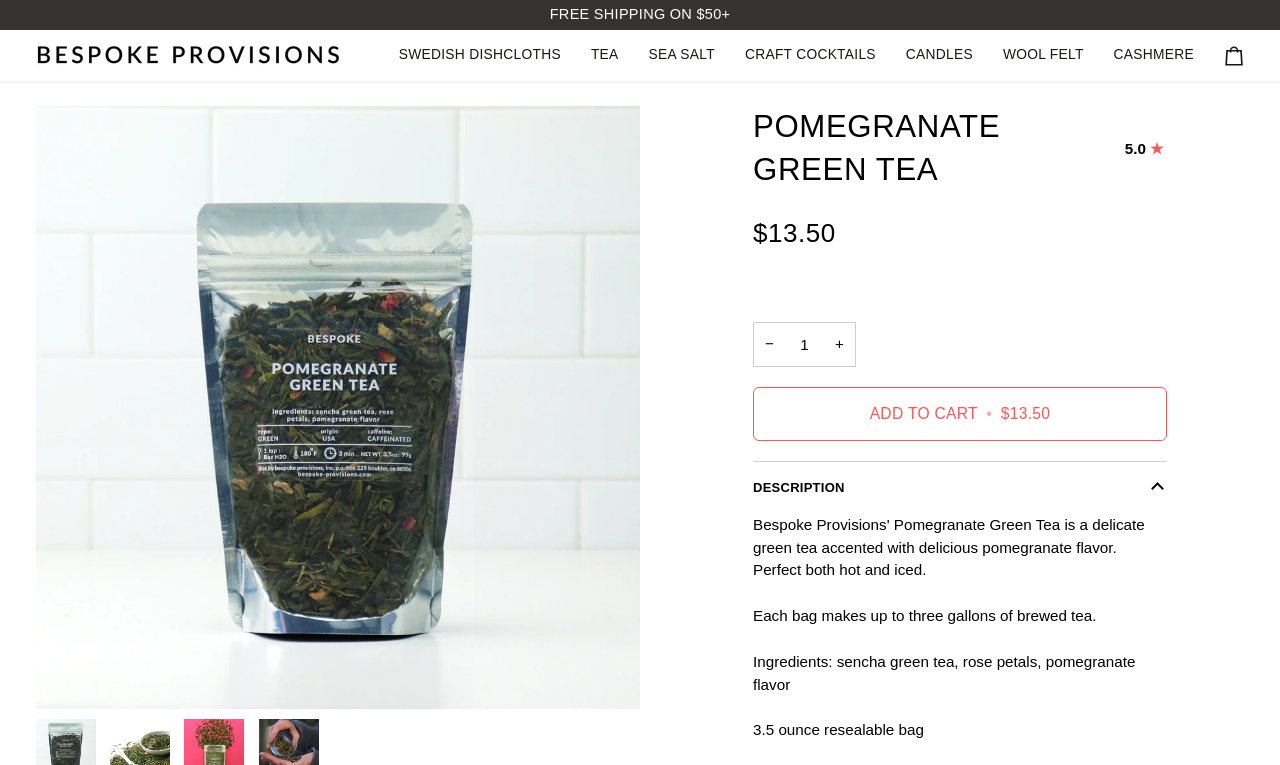Please determine the bounding box coordinates of the area that needs to be clicked to complete this task: 'Contact us at 'off@planetbead.net''. The coordinates must be four float numbers between 0 and 1, formatted as [left, top, right, bottom].

None